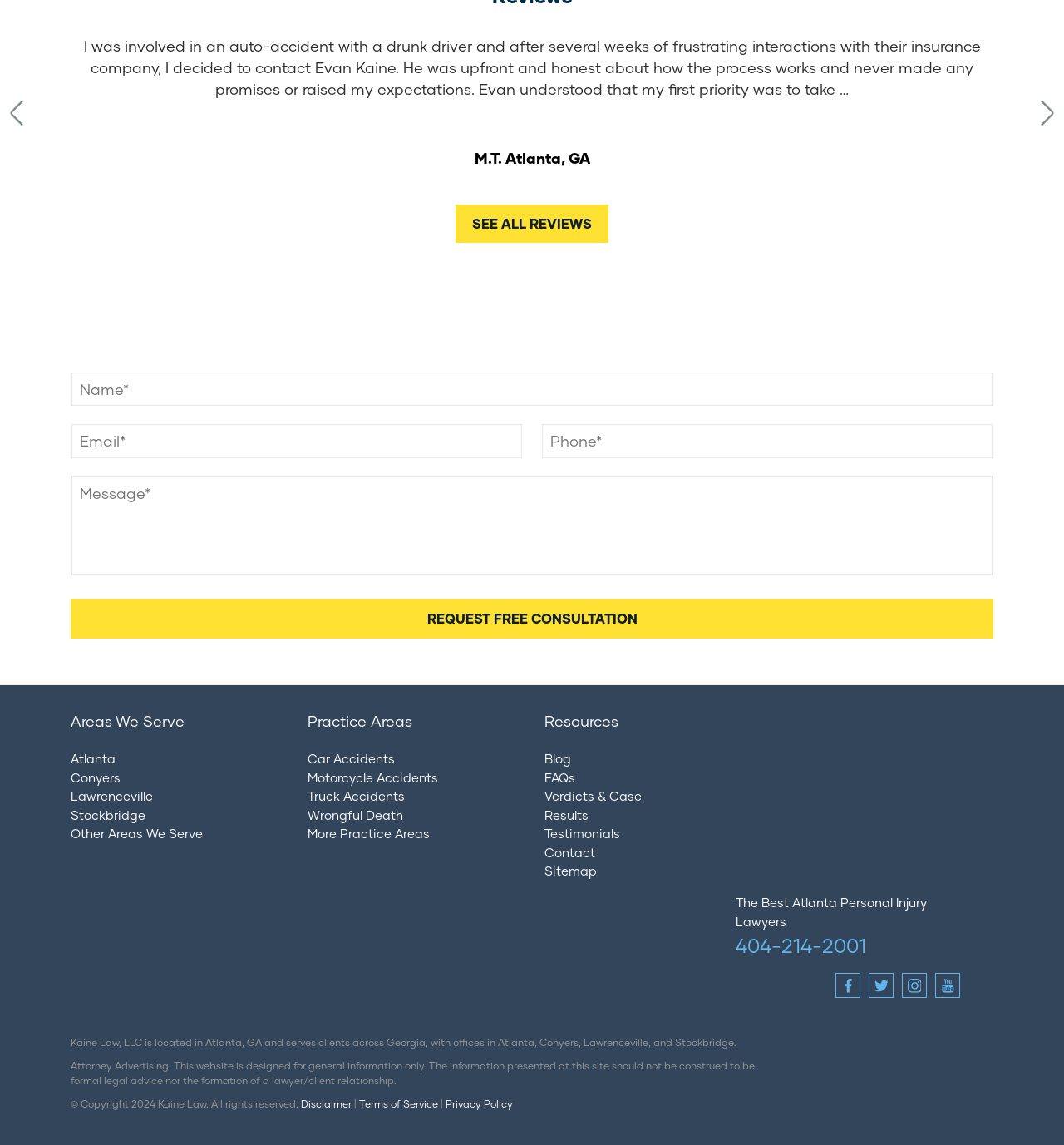From the webpage screenshot, predict the bounding box coordinates (top-left x, top-left y, bottom-right x, bottom-right y) for the UI element described here: Terms of Service

[0.338, 0.959, 0.414, 0.97]